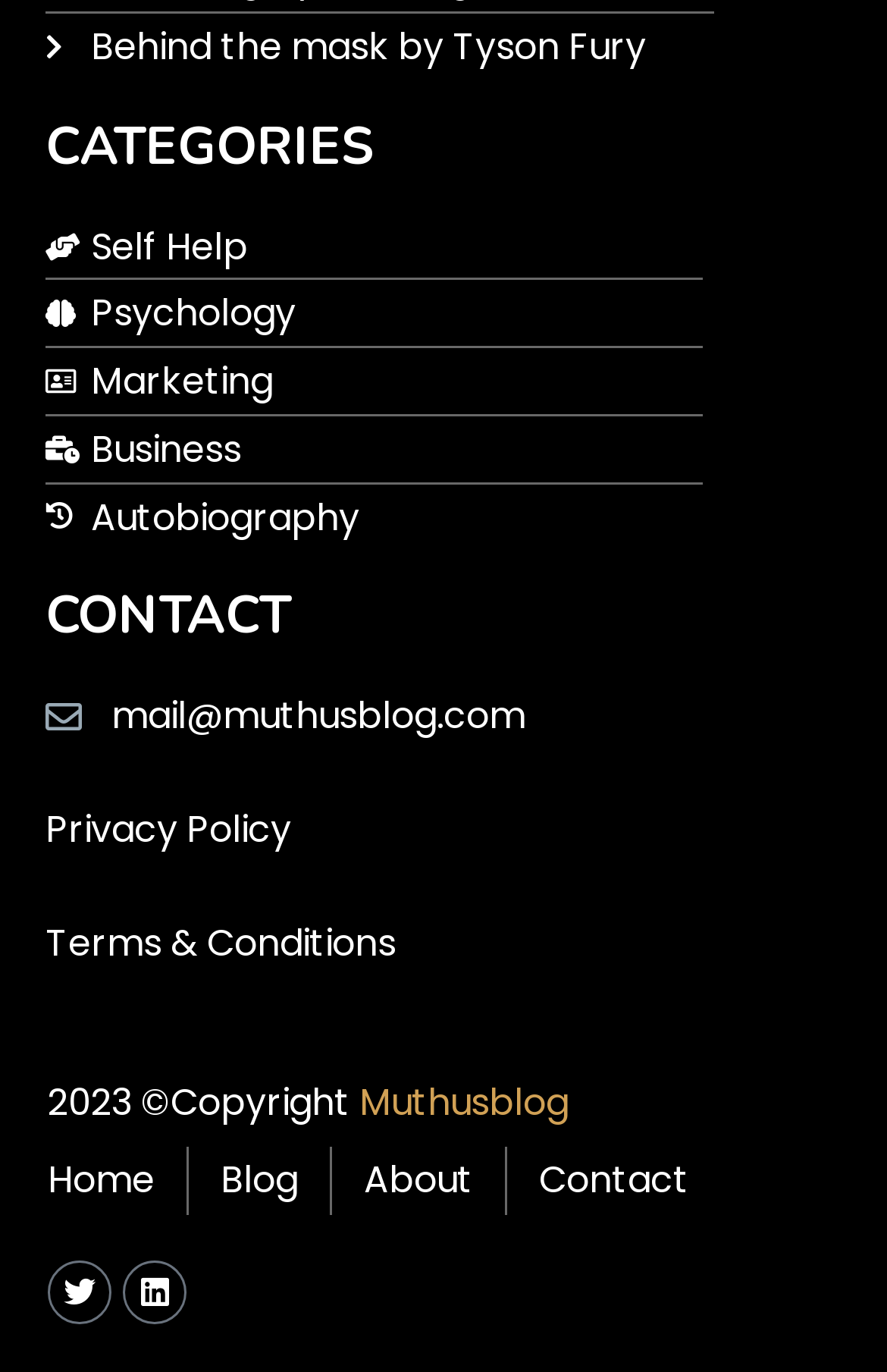Please locate the bounding box coordinates of the element's region that needs to be clicked to follow the instruction: "Go to the 'Self Help' category". The bounding box coordinates should be provided as four float numbers between 0 and 1, i.e., [left, top, right, bottom].

[0.051, 0.156, 0.792, 0.205]